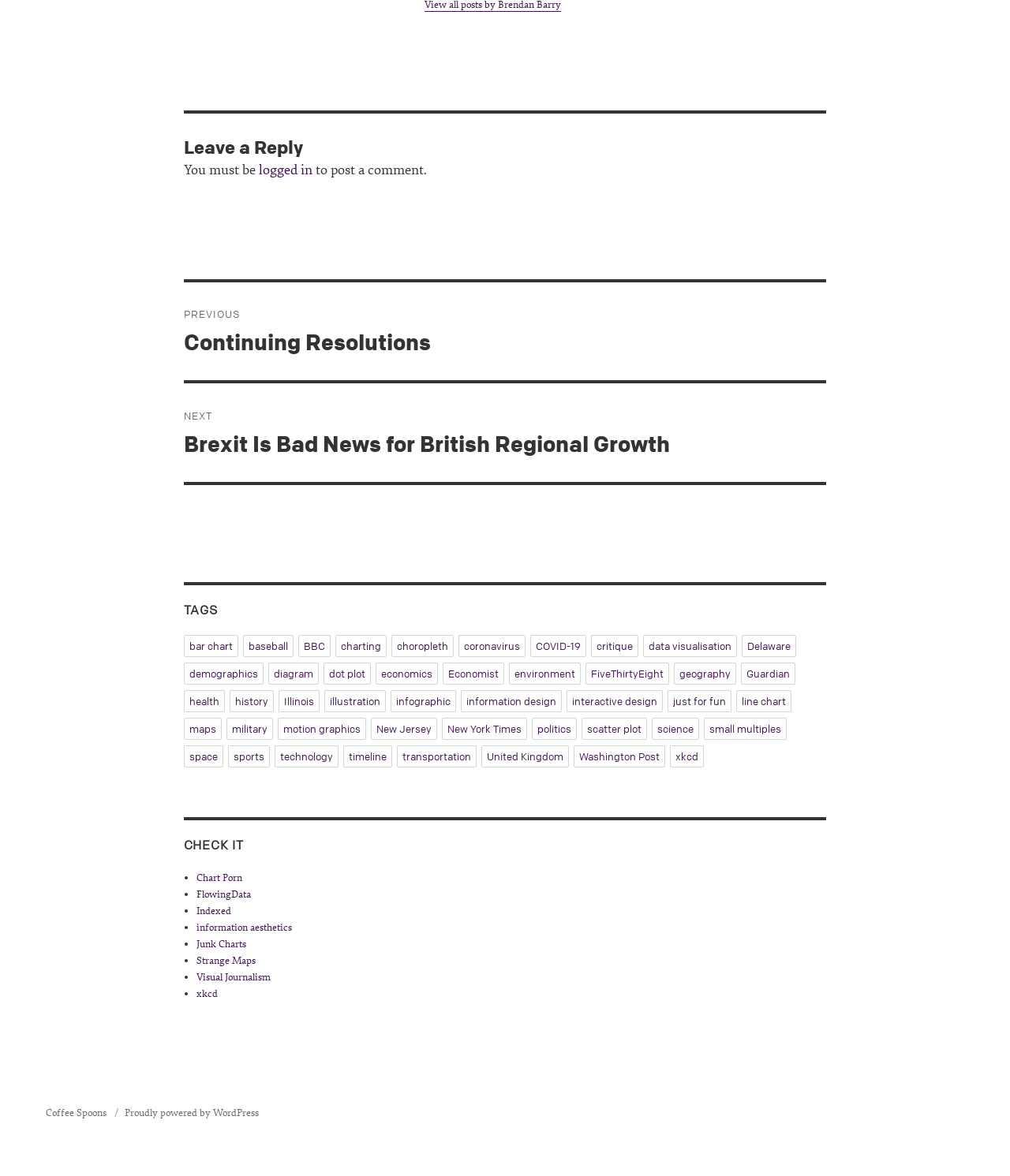Locate the bounding box coordinates of the element I should click to achieve the following instruction: "View previous post".

[0.182, 0.24, 0.818, 0.323]